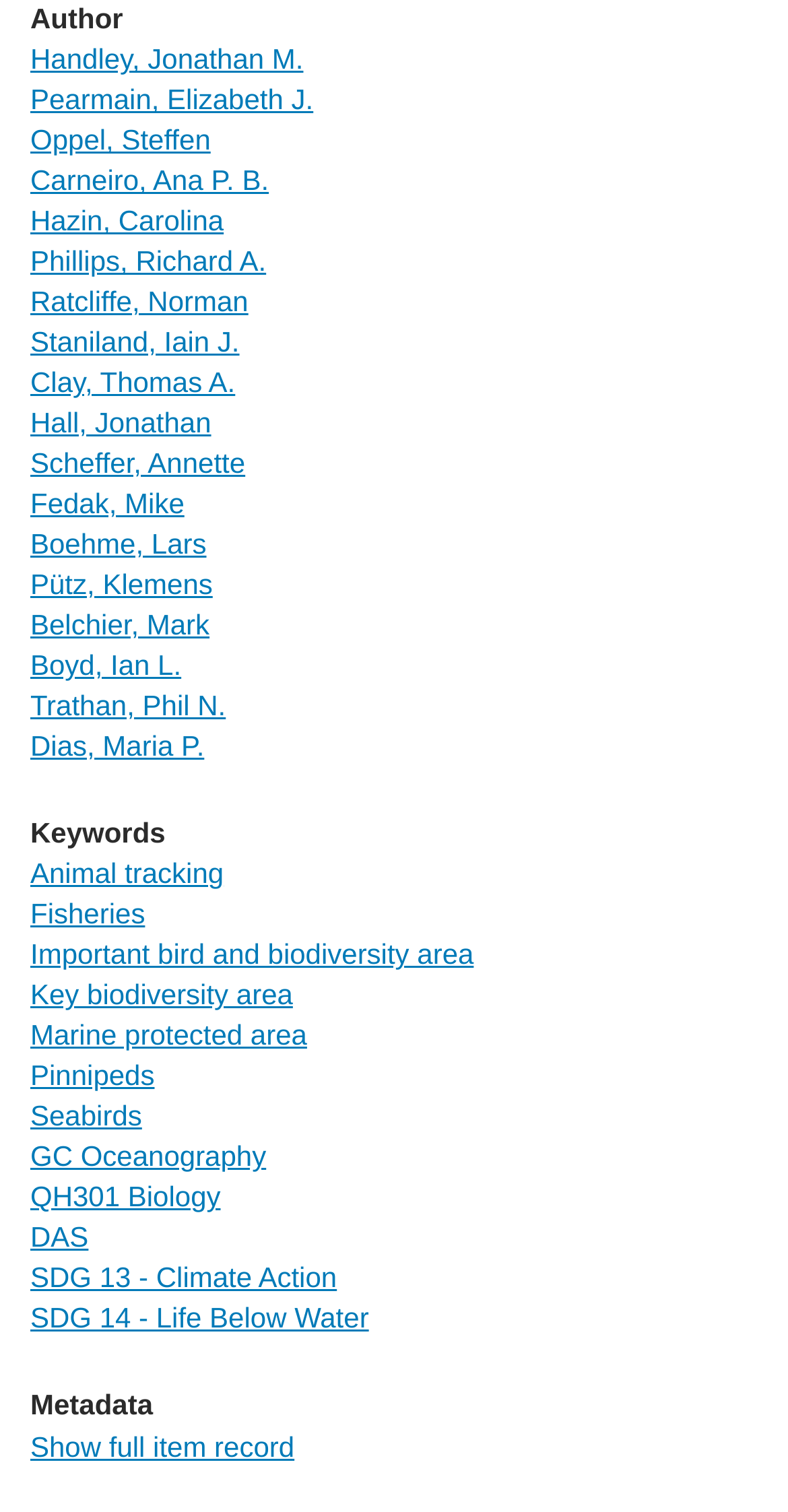Identify the bounding box coordinates of the element that should be clicked to fulfill this task: "Learn about seabirds". The coordinates should be provided as four float numbers between 0 and 1, i.e., [left, top, right, bottom].

[0.038, 0.727, 0.18, 0.749]